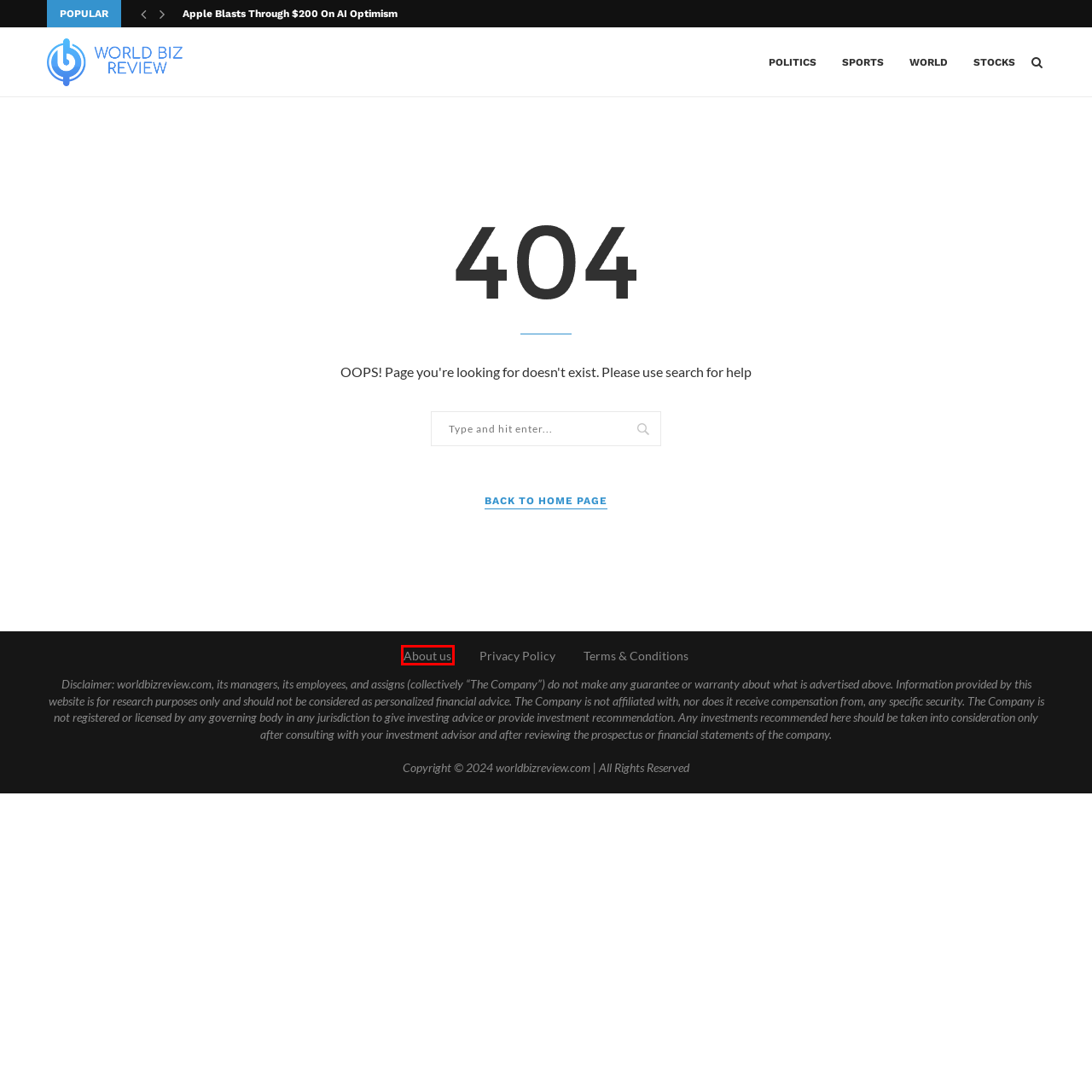You are given a screenshot of a webpage with a red rectangle bounding box around a UI element. Select the webpage description that best matches the new webpage after clicking the element in the bounding box. Here are the candidates:
A. World Biz Review – Investing and Stocks news
B. Privacy Policy – World Biz Review
C. Terms & Conditions – World Biz Review
D. Politics – World Biz Review
E. Stocks – World Biz Review
F. Sports – World Biz Review
G. Apple Blasts Through $200 On AI Optimism – World Biz Review
H. About us – World Biz Review

H